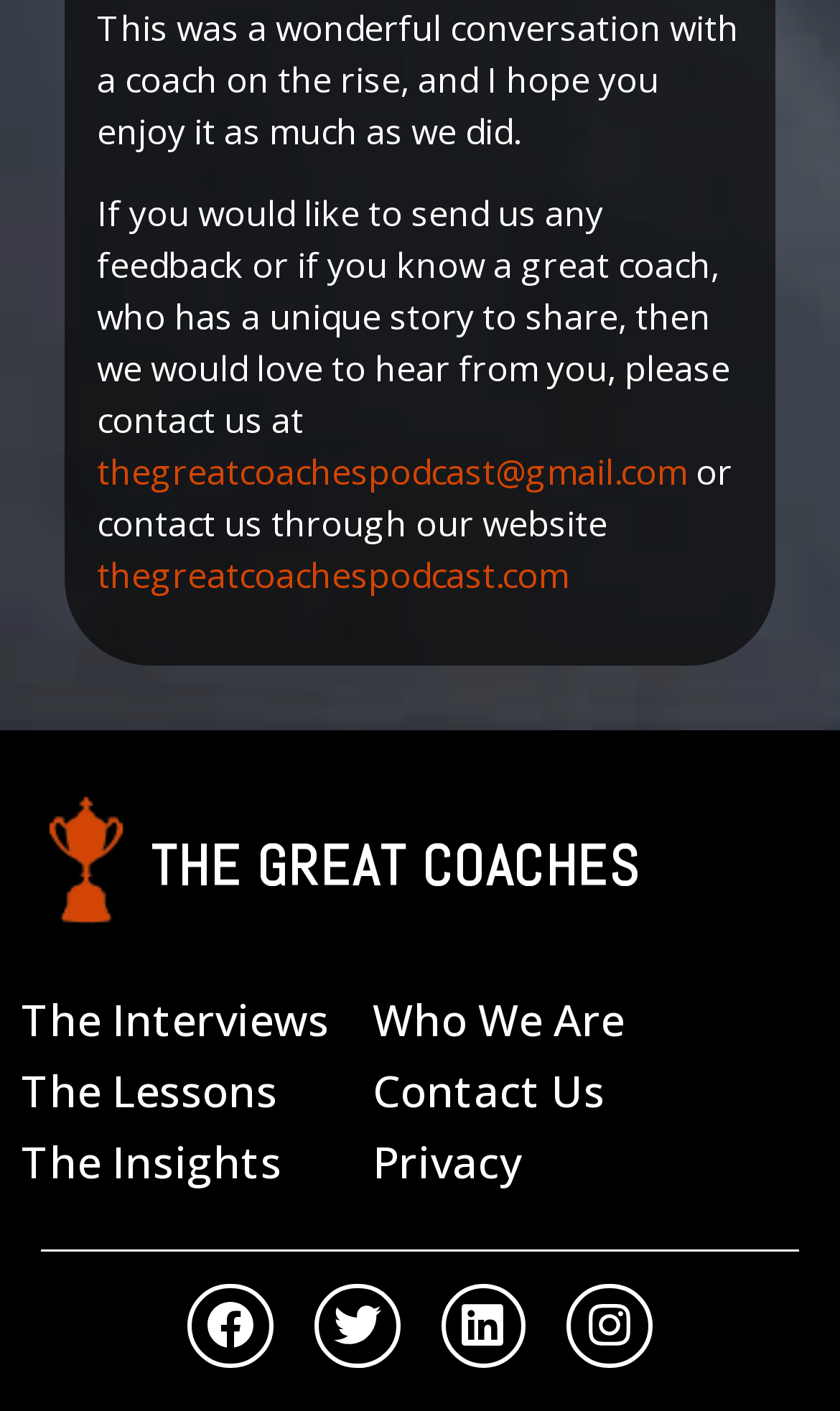Locate the bounding box coordinates of the clickable element to fulfill the following instruction: "contact us through email". Provide the coordinates as four float numbers between 0 and 1 in the format [left, top, right, bottom].

[0.115, 0.318, 0.818, 0.351]